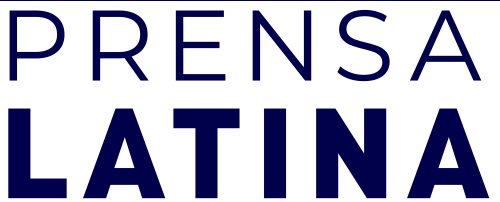Please answer the following question using a single word or phrase: Is the text 'PRENSA LATINA' in uppercase letters?

Yes